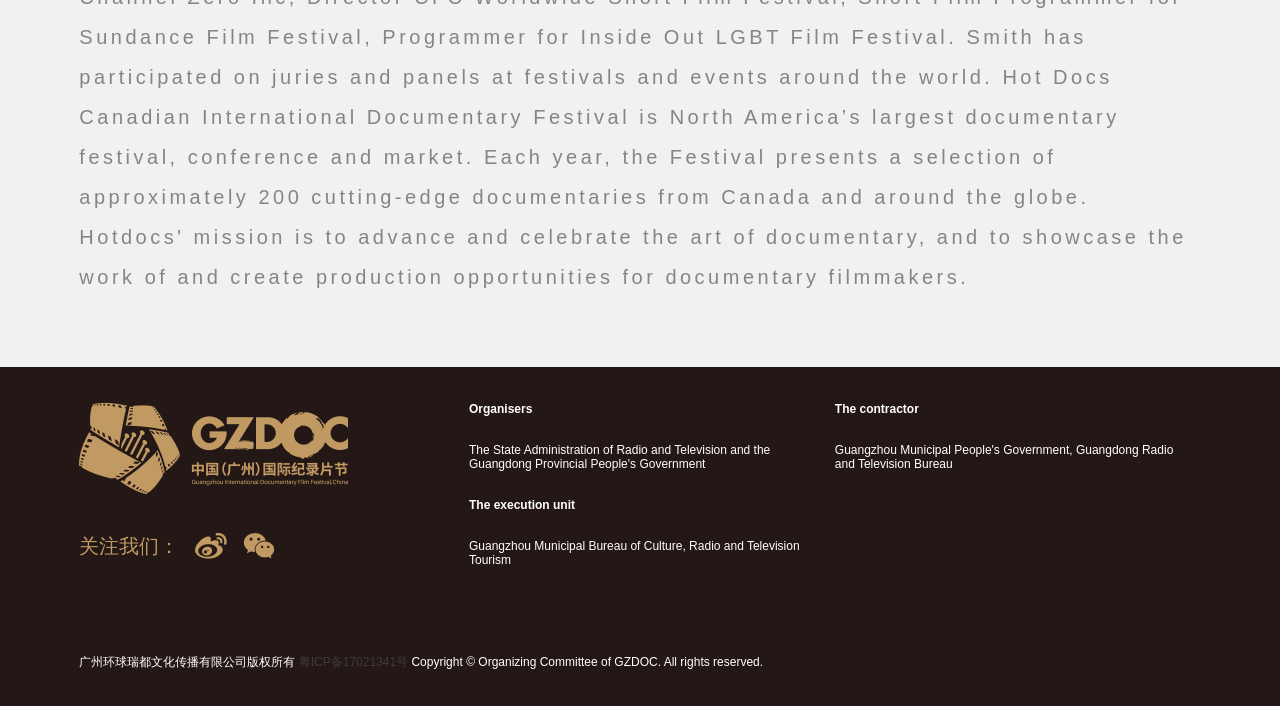What is the copyright information?
Provide a short answer using one word or a brief phrase based on the image.

Copyright © Organizing Committee of GZDOC